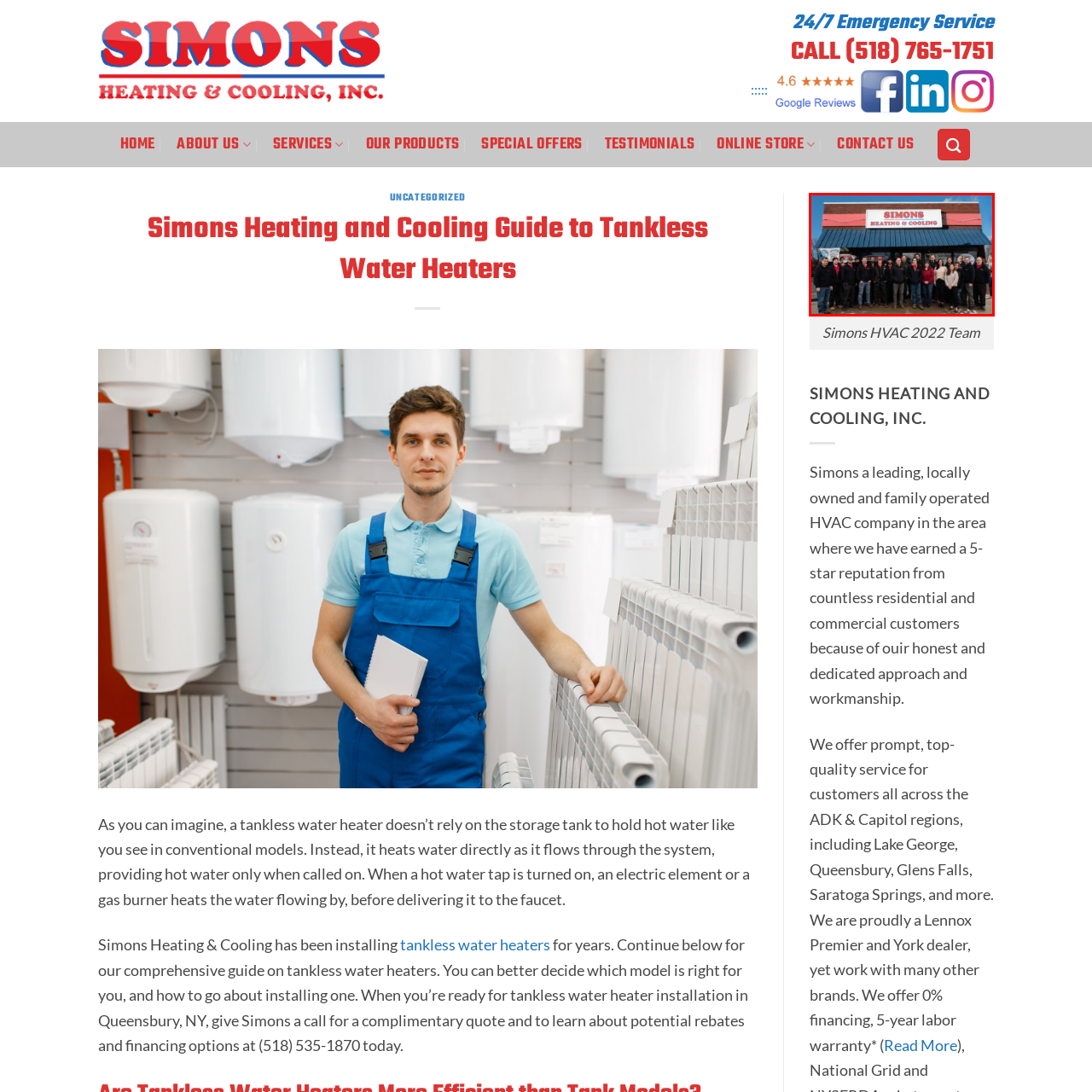Is the business locally owned?
Assess the image contained within the red bounding box and give a detailed answer based on the visual elements present in the image.

The caption states that the company is a 'leading, locally owned and family-operated business', which implies that the business is indeed locally owned.